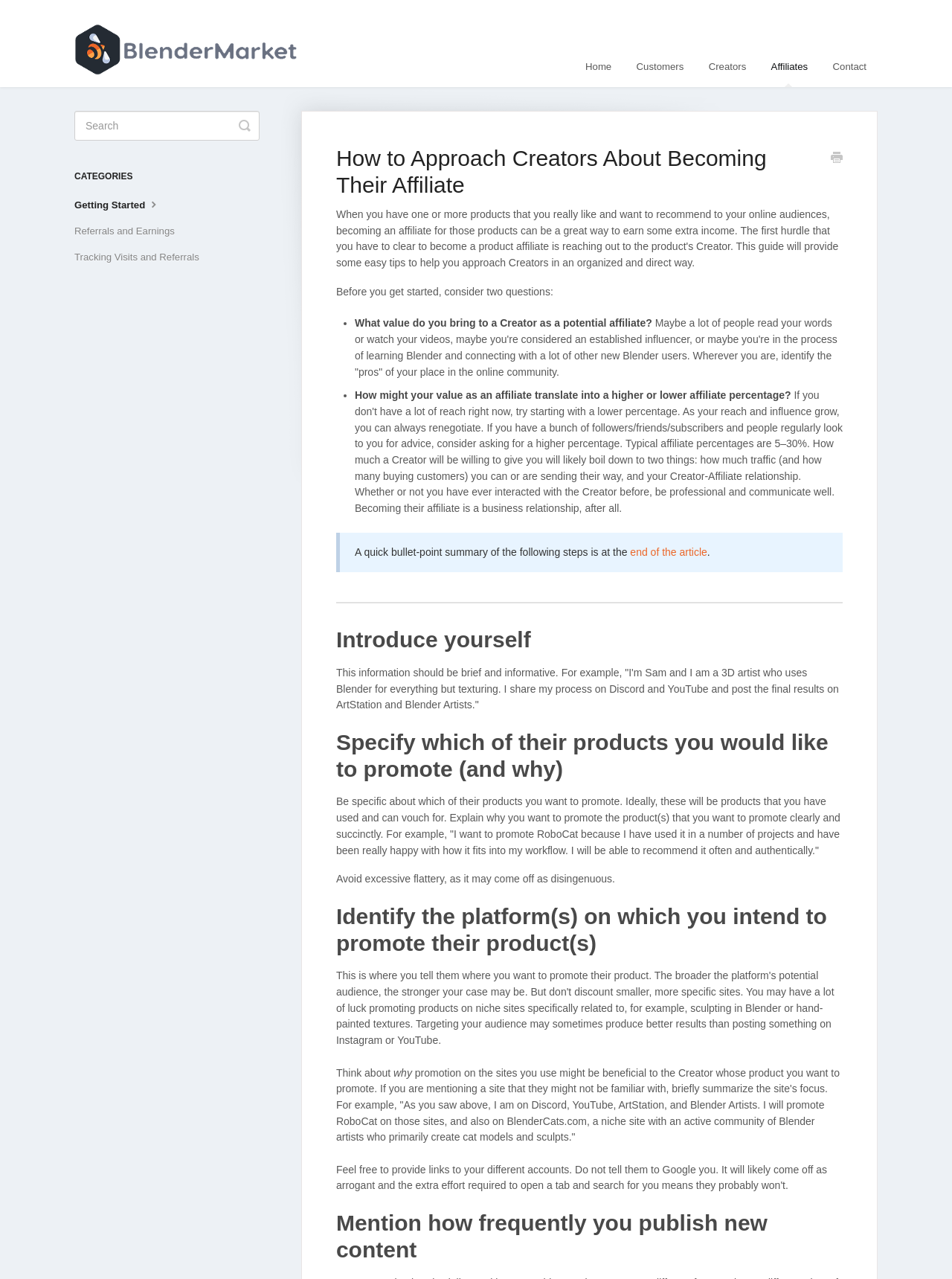What is the purpose of mentioning the platform(s) on which one intends to promote a product?
Identify the answer in the screenshot and reply with a single word or phrase.

To show benefit to the creator